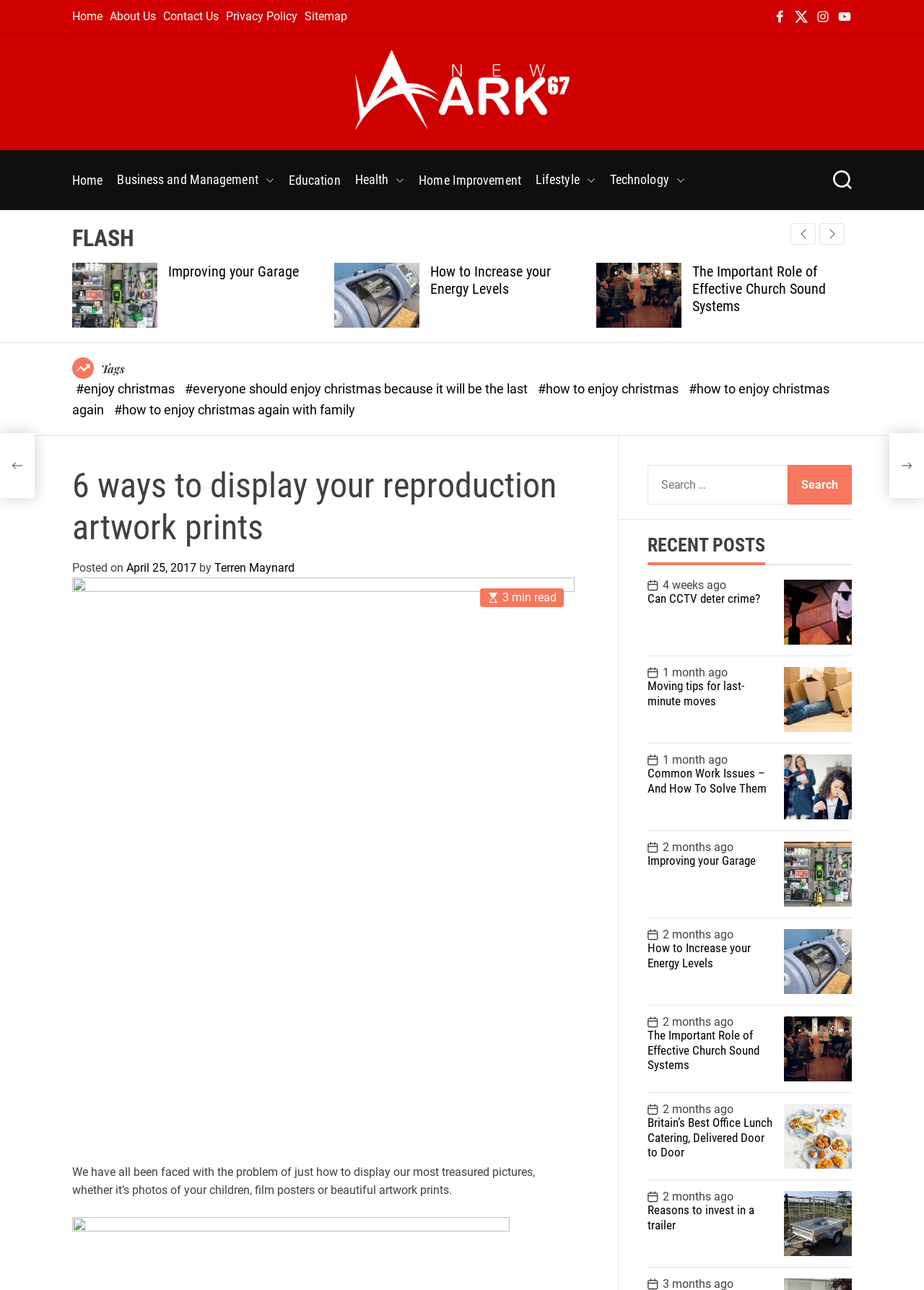Identify and provide the text content of the webpage's primary headline.

6 ways to display your reproduction artwork prints